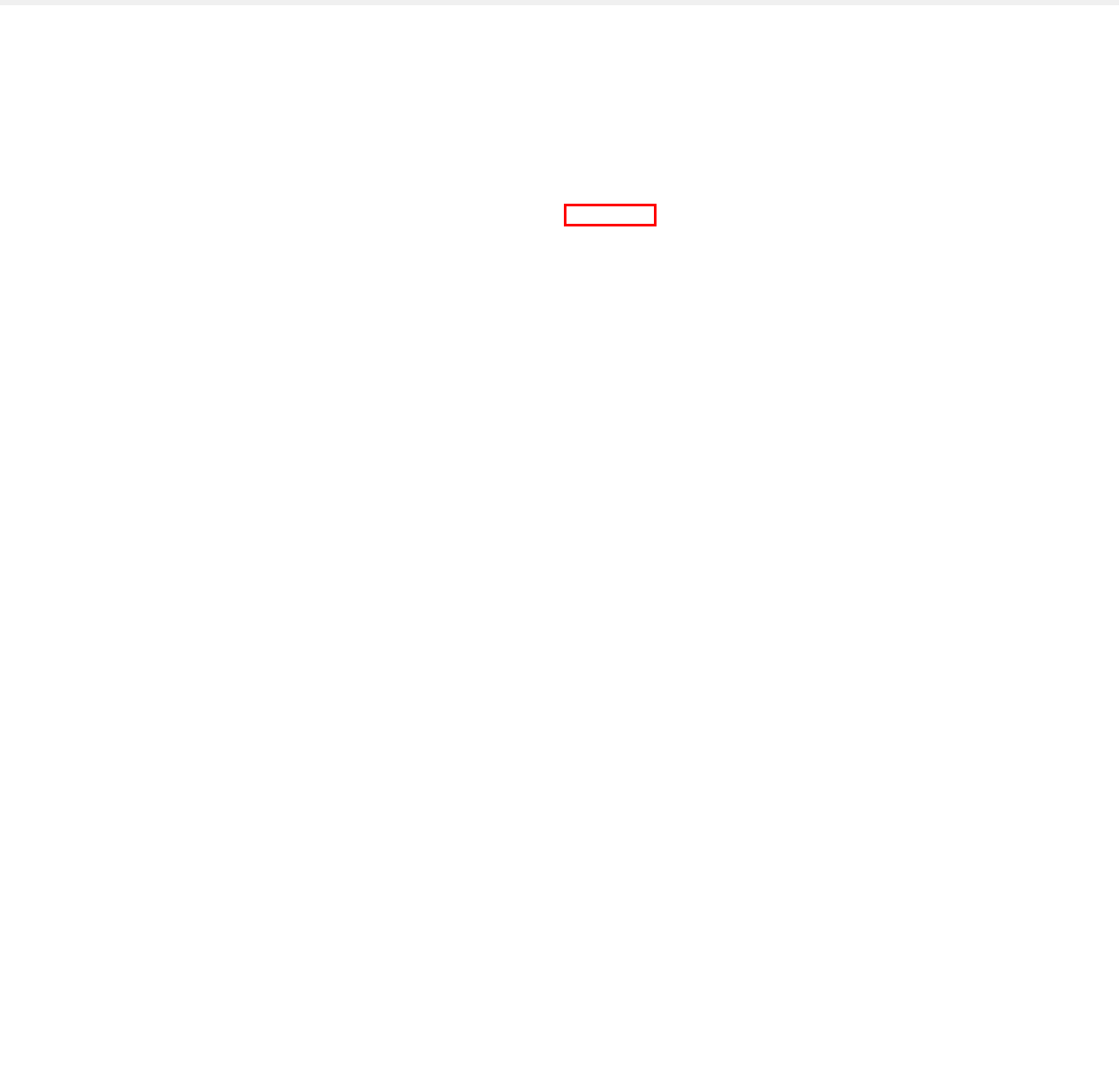Given a webpage screenshot featuring a red rectangle around a UI element, please determine the best description for the new webpage that appears after the element within the bounding box is clicked. The options are:
A. Highsnobiety
B. ‎Highsnobiety – Shop & Culture on the App Store
C. HIGHSNOBIETY - AN AGENCY POWERED BY A PUBLISHER
D. BAIT x One Punch Man x Adidas Montreal Online Entry Form
E. Returns - Online Shop | Highsnobiety Help
F. Contact Us | Highsnobiety Help
G. Highsnobiety Help
H. Sign Up For Highsnobiety Newsletters | Highsnobiety

F